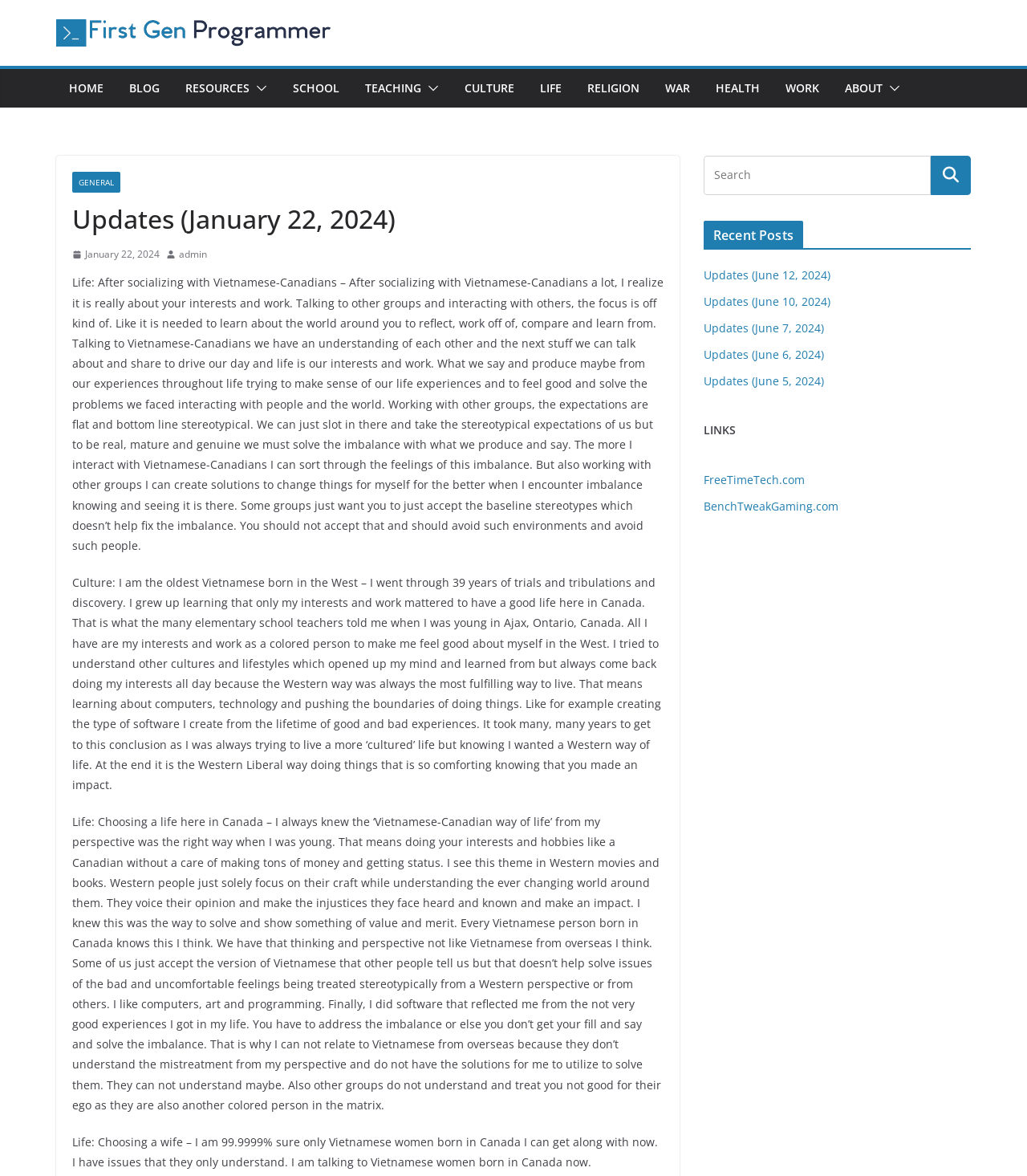Please identify the bounding box coordinates of the element that needs to be clicked to perform the following instruction: "Click on the HOME link".

[0.067, 0.066, 0.101, 0.085]